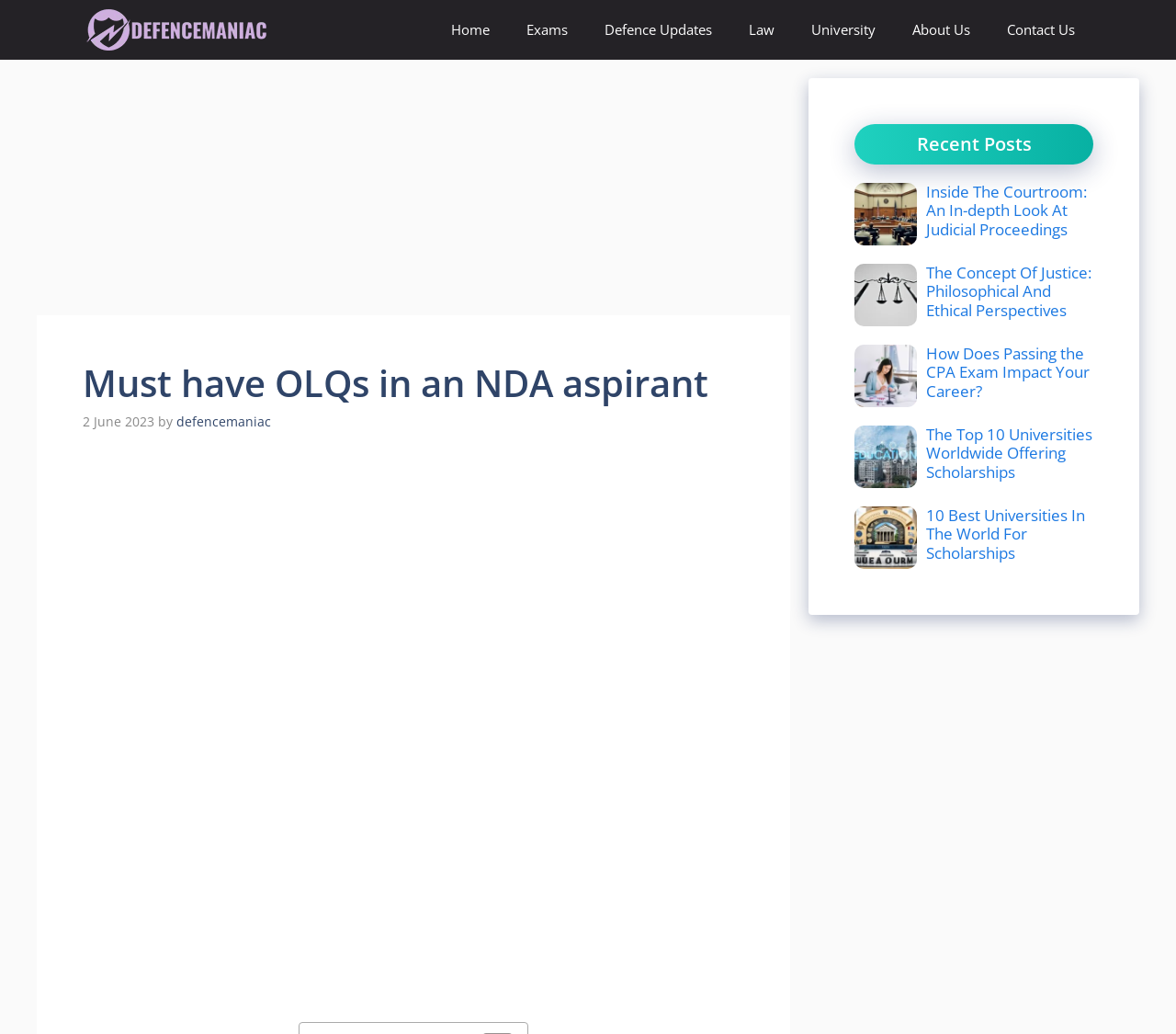Produce an elaborate caption capturing the essence of the webpage.

This webpage is about exploring the essential qualities required for success in the National Defence Academy. At the top, there is a navigation bar with eight links: "Defence Maniac", "Home", "Exams", "Defence Updates", "Law", "University", "About Us", and "Contact Us". Below the navigation bar, there is a header section with a title "Must have OLQs in an NDA aspirant" and a timestamp "2 June 2023" along with the author's name "defencemaniac".

On the left side, there is a section with a heading "Recent Posts". Below this heading, there are five articles or blog posts, each with a thumbnail image, a title, and a link to the full article. The titles of the articles are "Inside The Courtroom: An In-depth Look At Judicial Proceedings", "The Concept Of Justice: Philosophical And Ethical Perspectives", "How Does Passing the CPA Exam Impact Your Career?", "The Top 10 Universities Worldwide Offering Scholarships", and "10 Best Universities In The World For Scholarships".